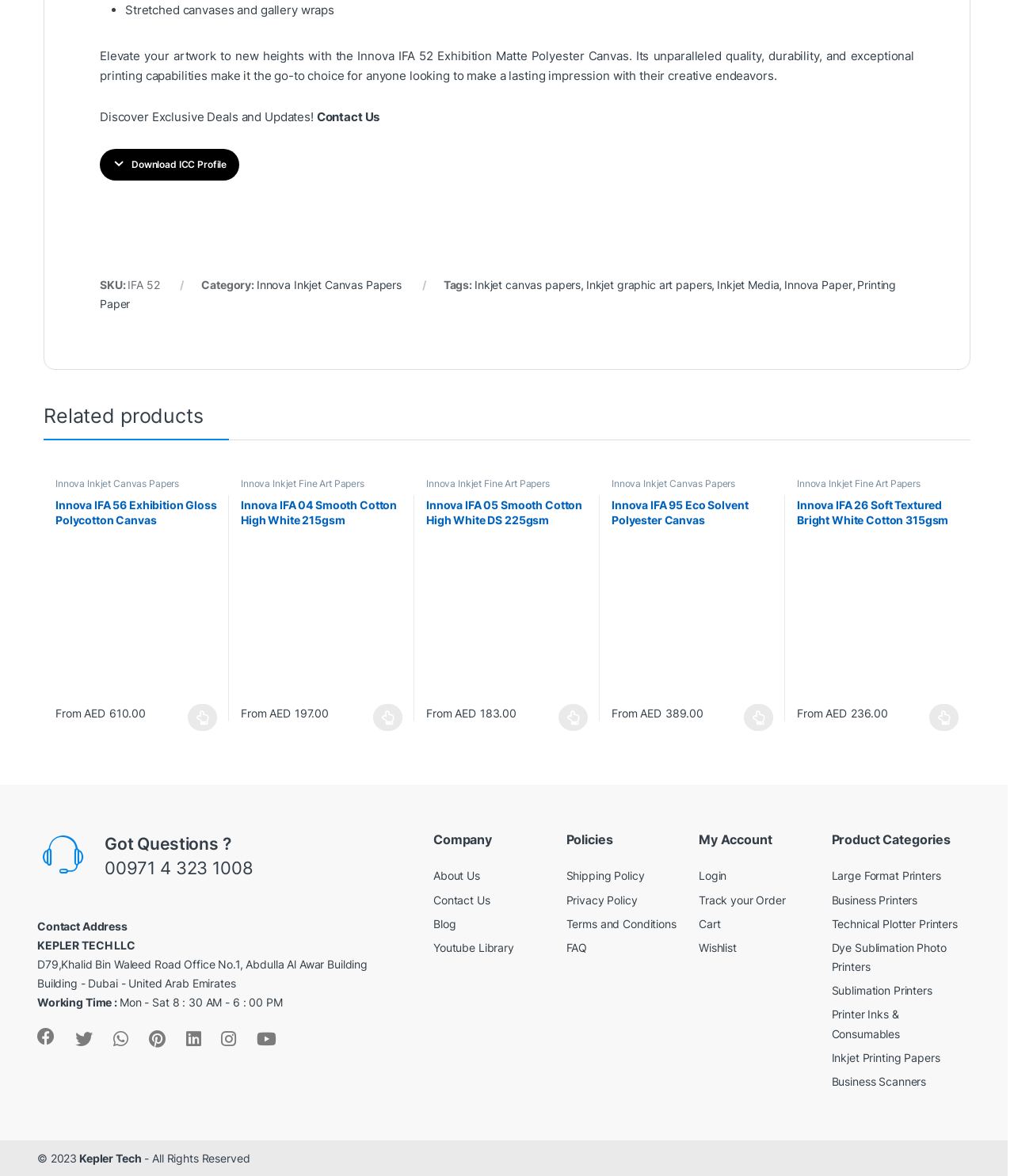Use a single word or phrase to answer this question: 
What is the price range of the products on this webpage?

From AED 183.00 to AED 610.00